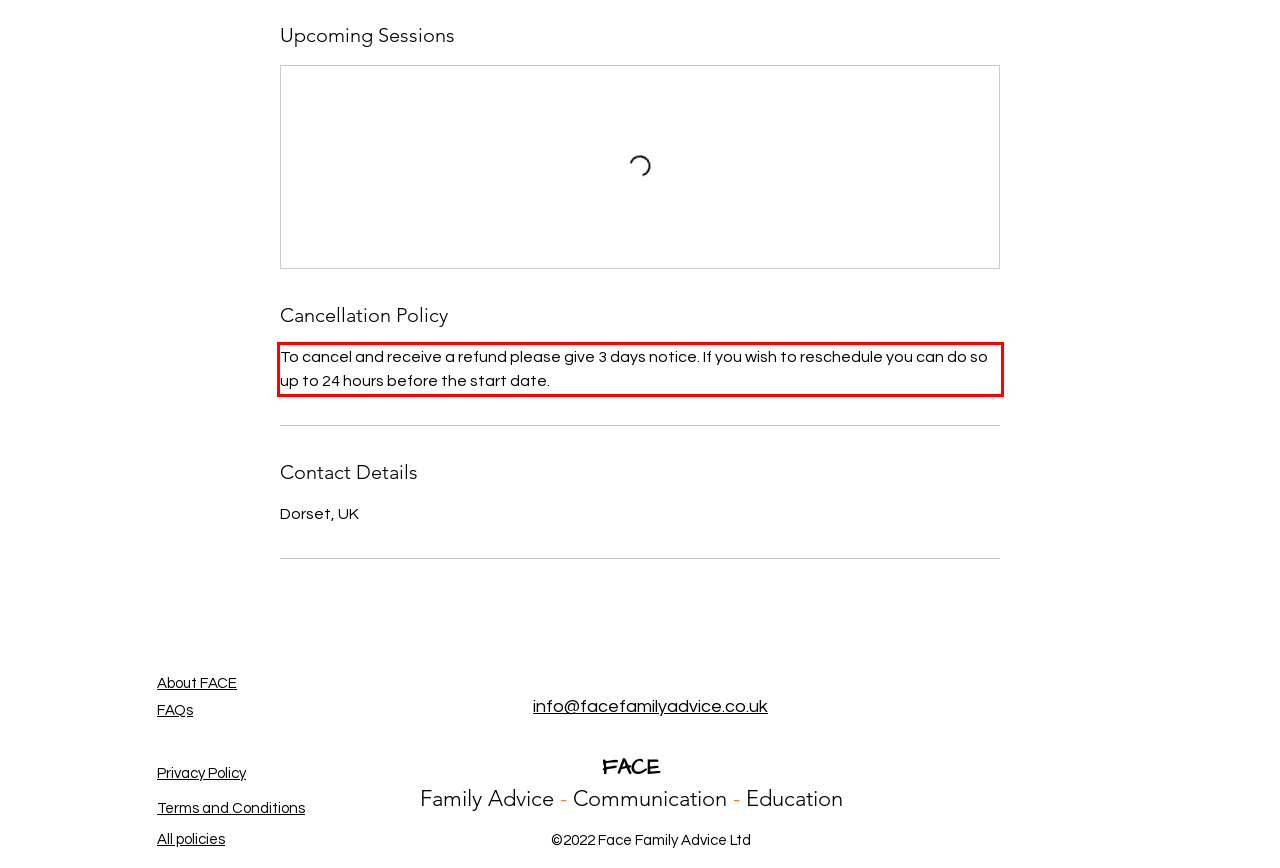Given a webpage screenshot, locate the red bounding box and extract the text content found inside it.

To cancel and receive a refund please give 3 days notice. If you wish to reschedule you can do so up to 24 hours before the start date.